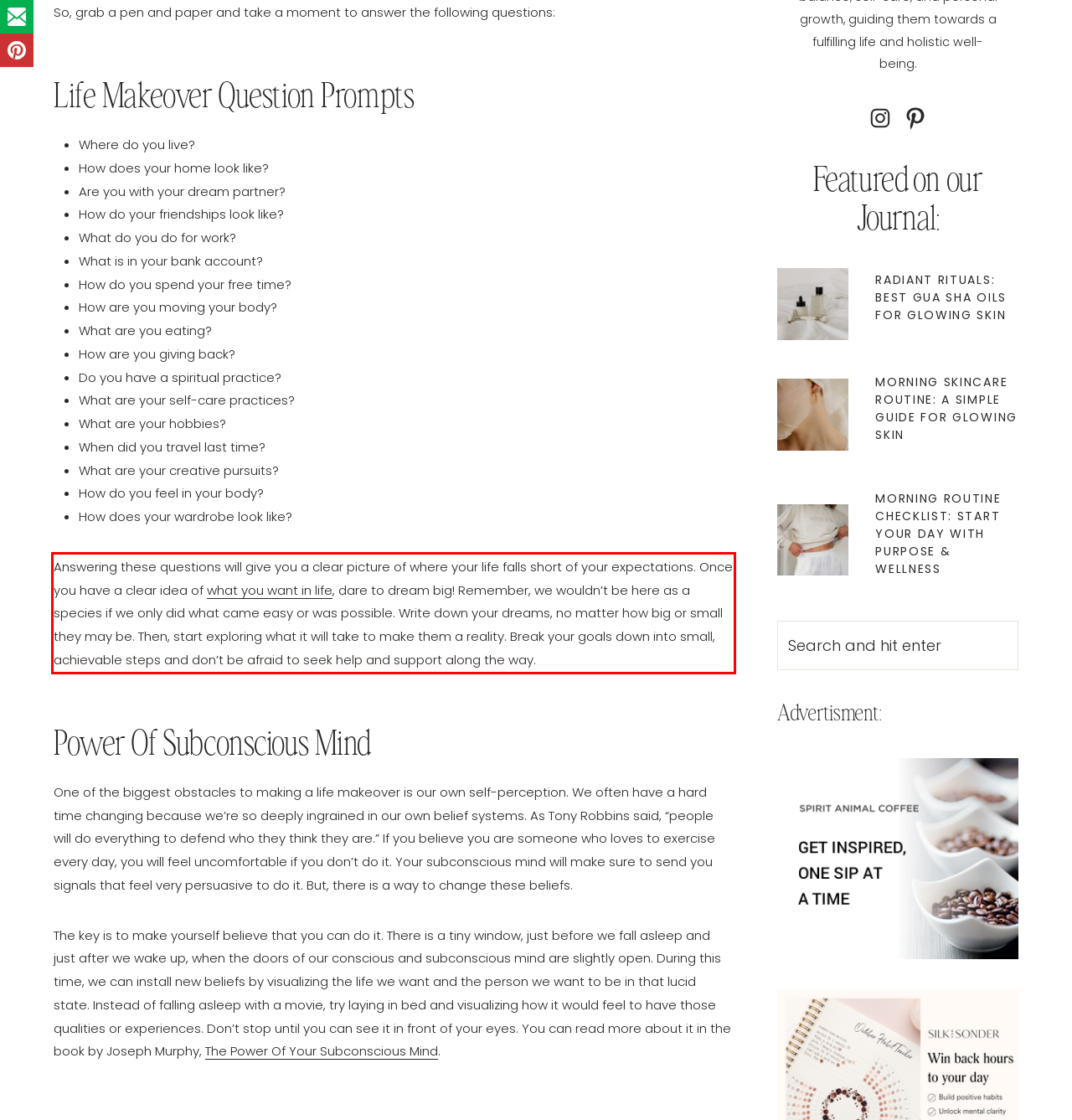You are provided with a screenshot of a webpage featuring a red rectangle bounding box. Extract the text content within this red bounding box using OCR.

Answering these questions will give you a clear picture of where your life falls short of your expectations. Once you have a clear idea of what you want in life, dare to dream big! Remember, we wouldn’t be here as a species if we only did what came easy or was possible. Write down your dreams, no matter how big or small they may be. Then, start exploring what it will take to make them a reality. Break your goals down into small, achievable steps and don’t be afraid to seek help and support along the way.